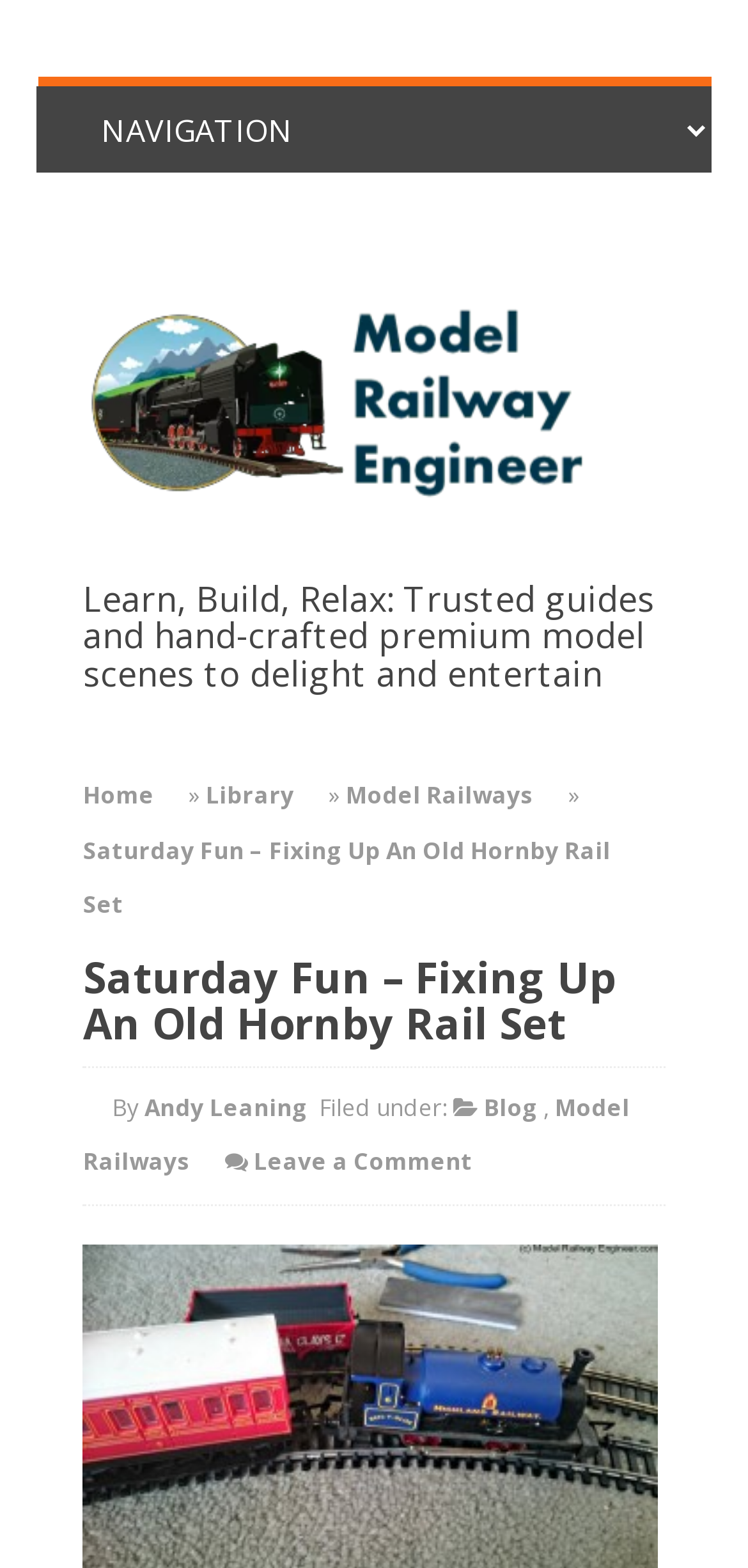What is the topic of the current article?
Answer the question with just one word or phrase using the image.

Fixing Up An Old Hornby Rail Set